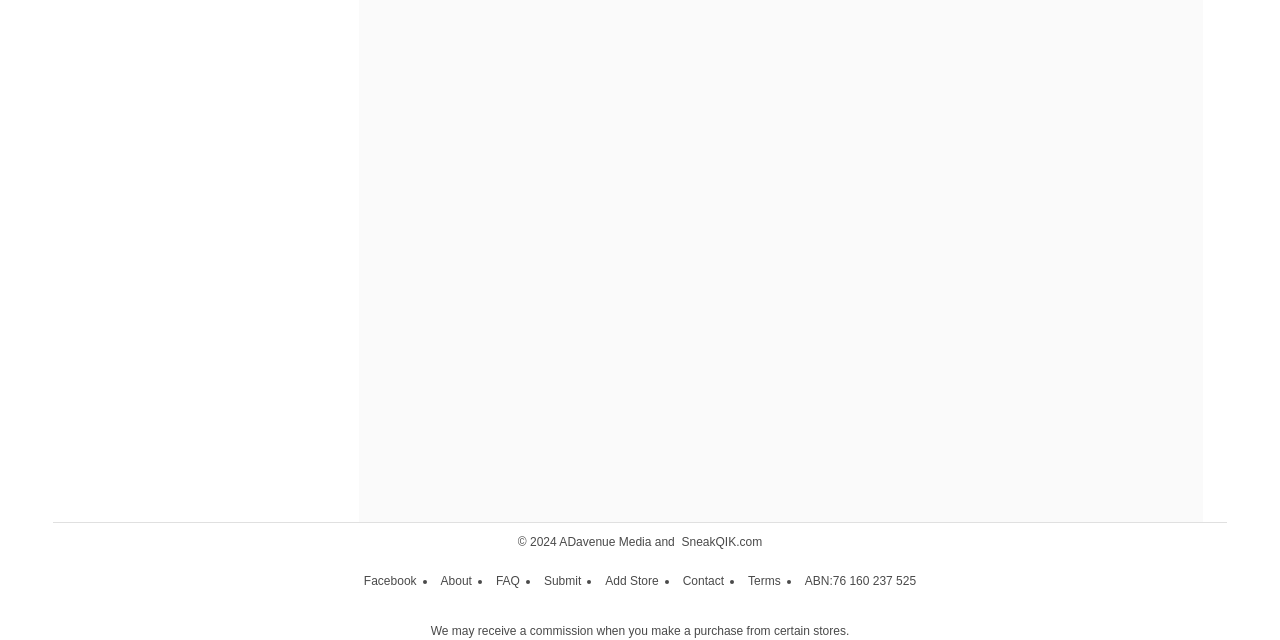Given the description of the UI element: "Terms", predict the bounding box coordinates in the form of [left, top, right, bottom], with each value being a float between 0 and 1.

[0.584, 0.897, 0.61, 0.919]